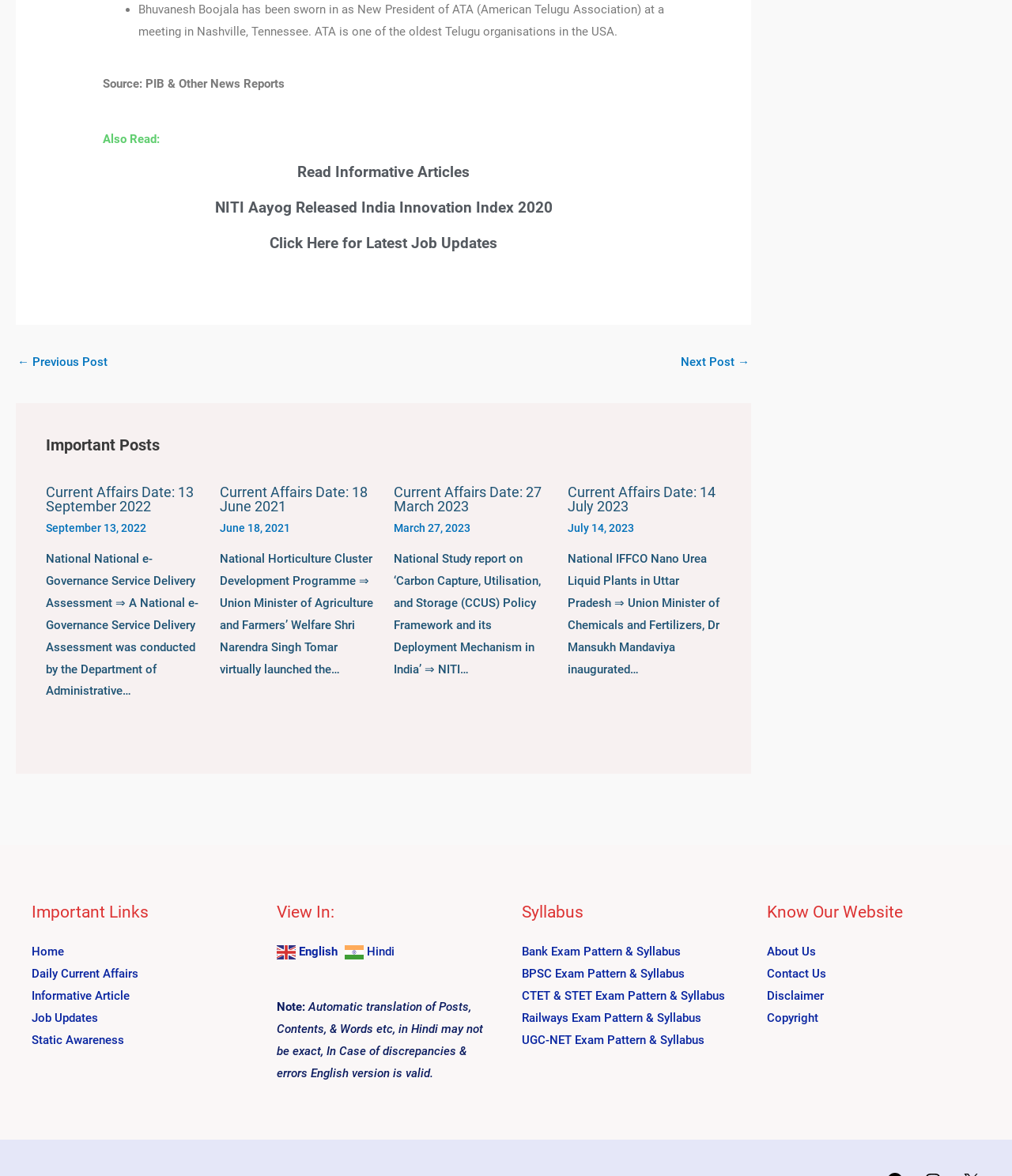Using the image as a reference, answer the following question in as much detail as possible:
What type of exams are mentioned in the 'Syllabus' section?

The 'Syllabus' section has a navigation element with links to various exam patterns and syllabi, including Bank, BPSC, CTET, Railways, and UGC-NET exams.